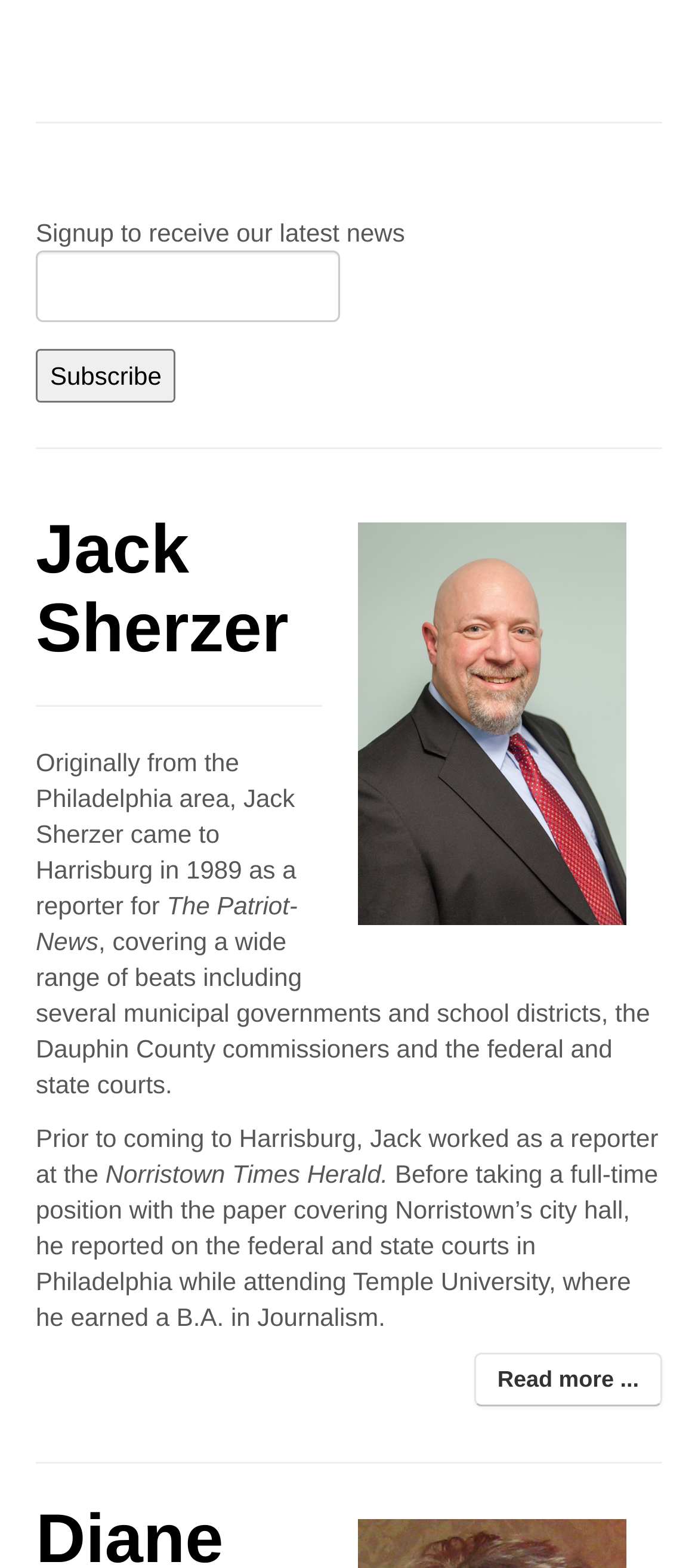From the webpage screenshot, identify the region described by Read more .... Provide the bounding box coordinates as (top-left x, top-left y, bottom-right x, bottom-right y), with each value being a floating point number between 0 and 1.

[0.679, 0.862, 0.949, 0.896]